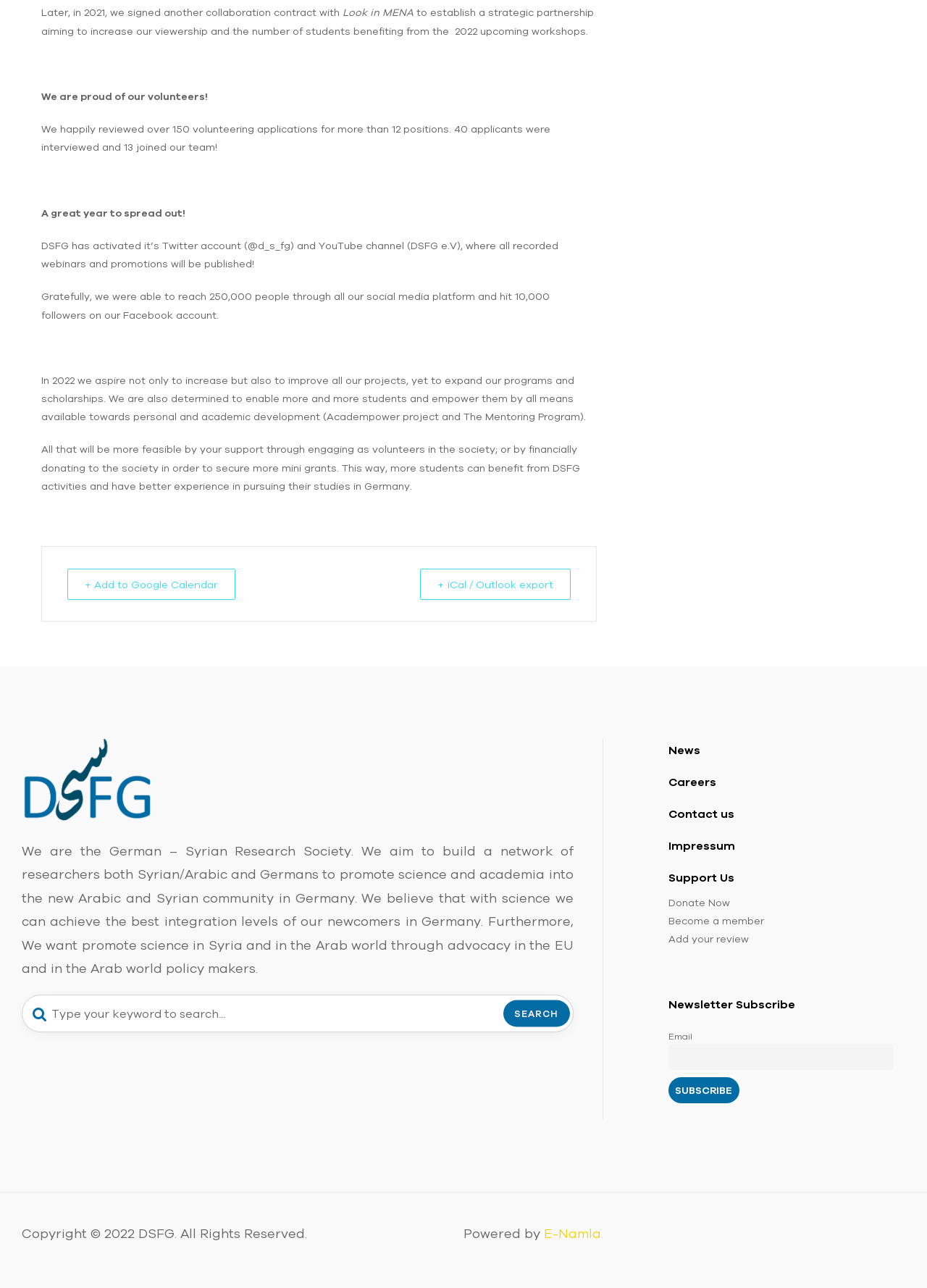What is the purpose of the organization?
Please use the image to provide a one-word or short phrase answer.

To promote science and academia